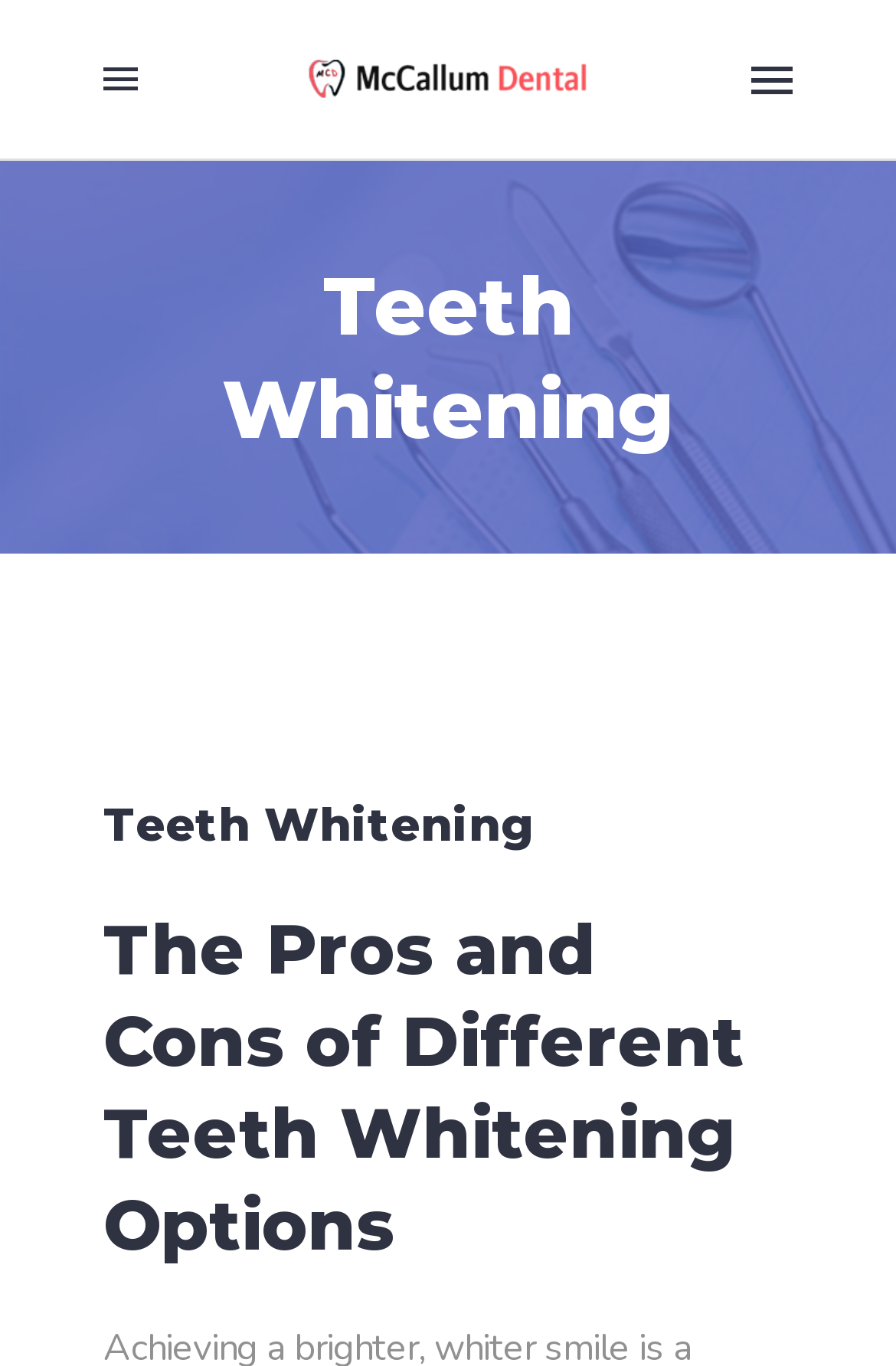Find the bounding box coordinates corresponding to the UI element with the description: "alt="Mobile Logo"". The coordinates should be formatted as [left, top, right, bottom], with values as floats between 0 and 1.

[0.344, 0.044, 0.656, 0.072]